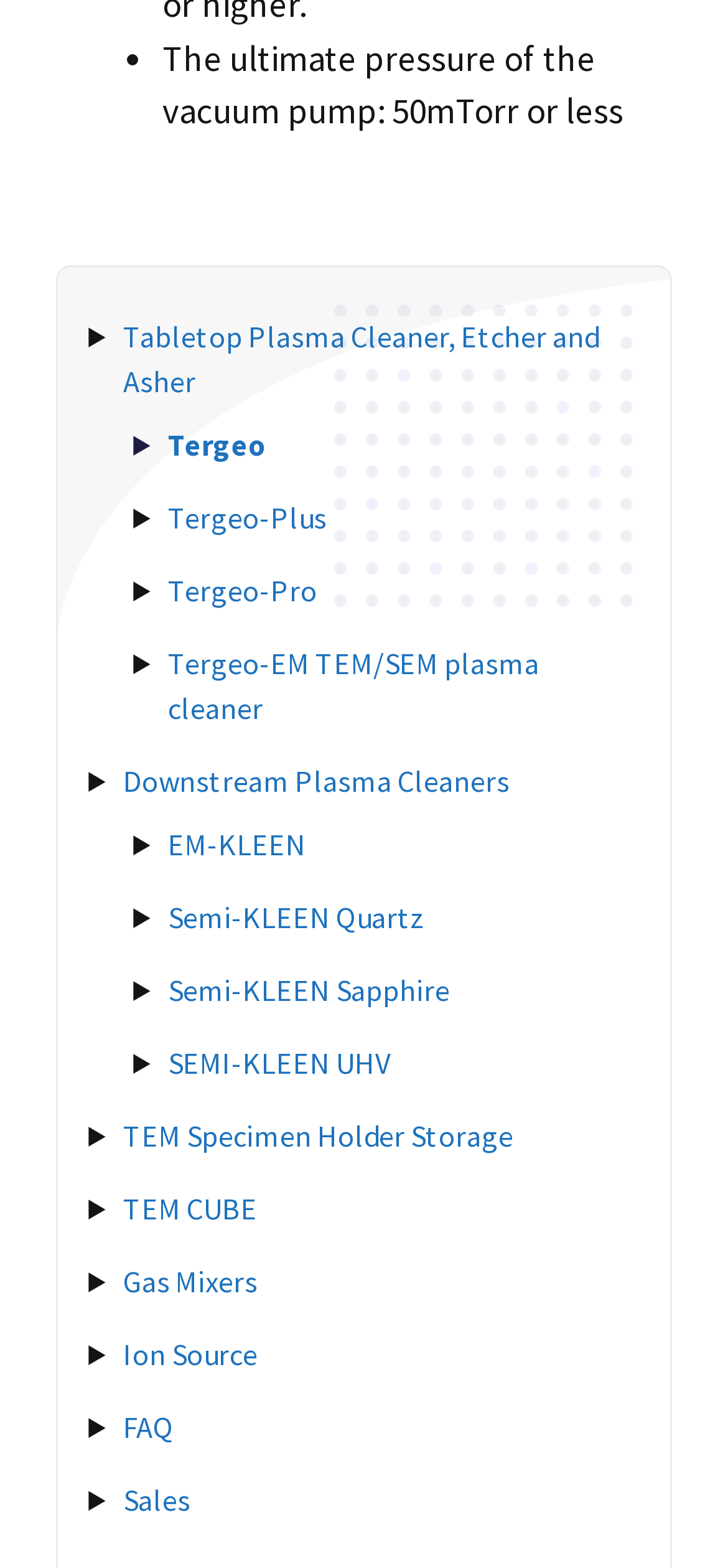Please locate the bounding box coordinates of the region I need to click to follow this instruction: "Check the FAQ page".

[0.169, 0.898, 0.238, 0.922]